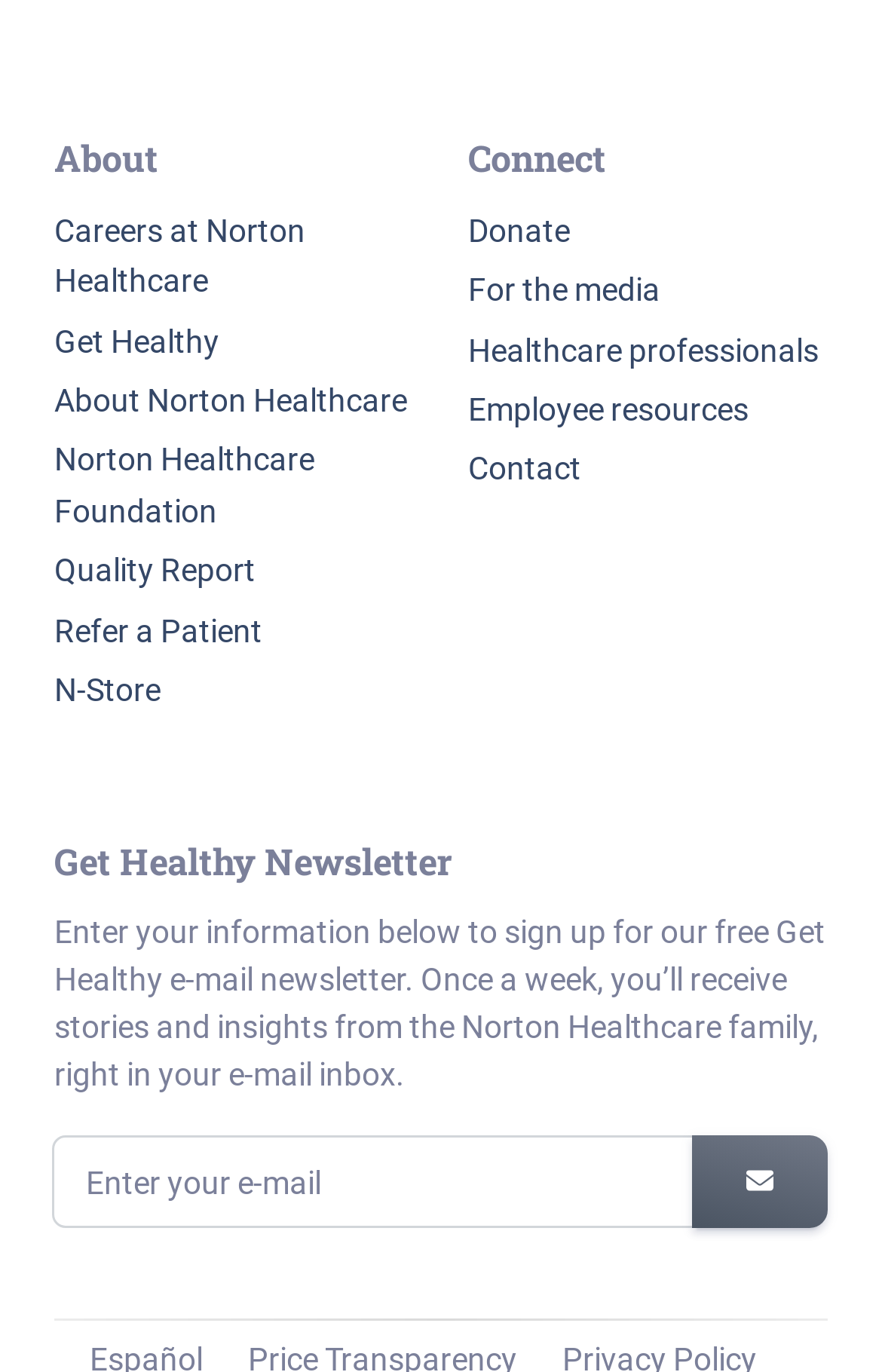Pinpoint the bounding box coordinates of the element to be clicked to execute the instruction: "Click on Careers at Norton Healthcare".

[0.062, 0.15, 0.469, 0.23]